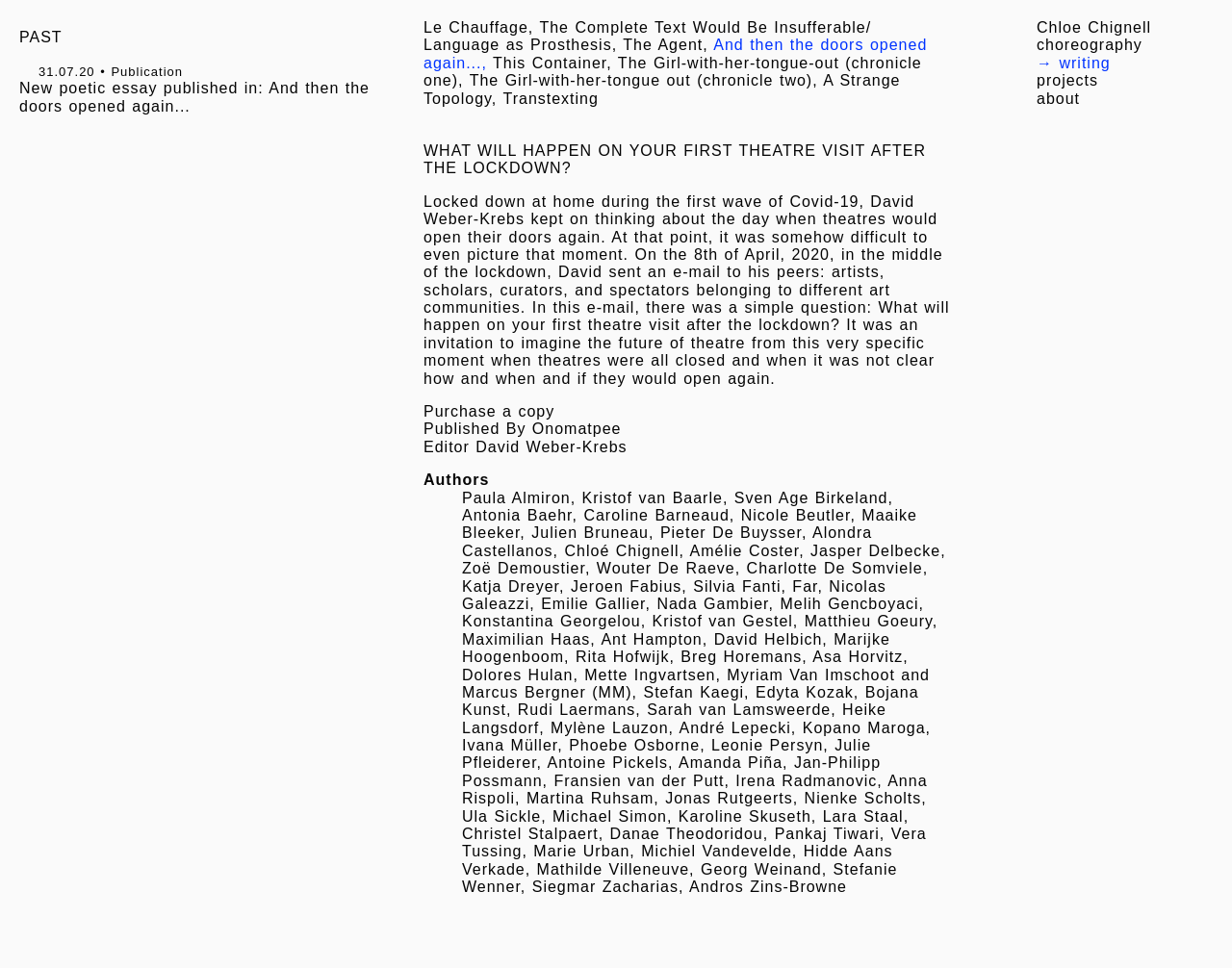Determine the bounding box coordinates of the clickable area required to perform the following instruction: "Visit the page of author Chloe Chignell". The coordinates should be represented as four float numbers between 0 and 1: [left, top, right, bottom].

[0.841, 0.02, 0.934, 0.037]